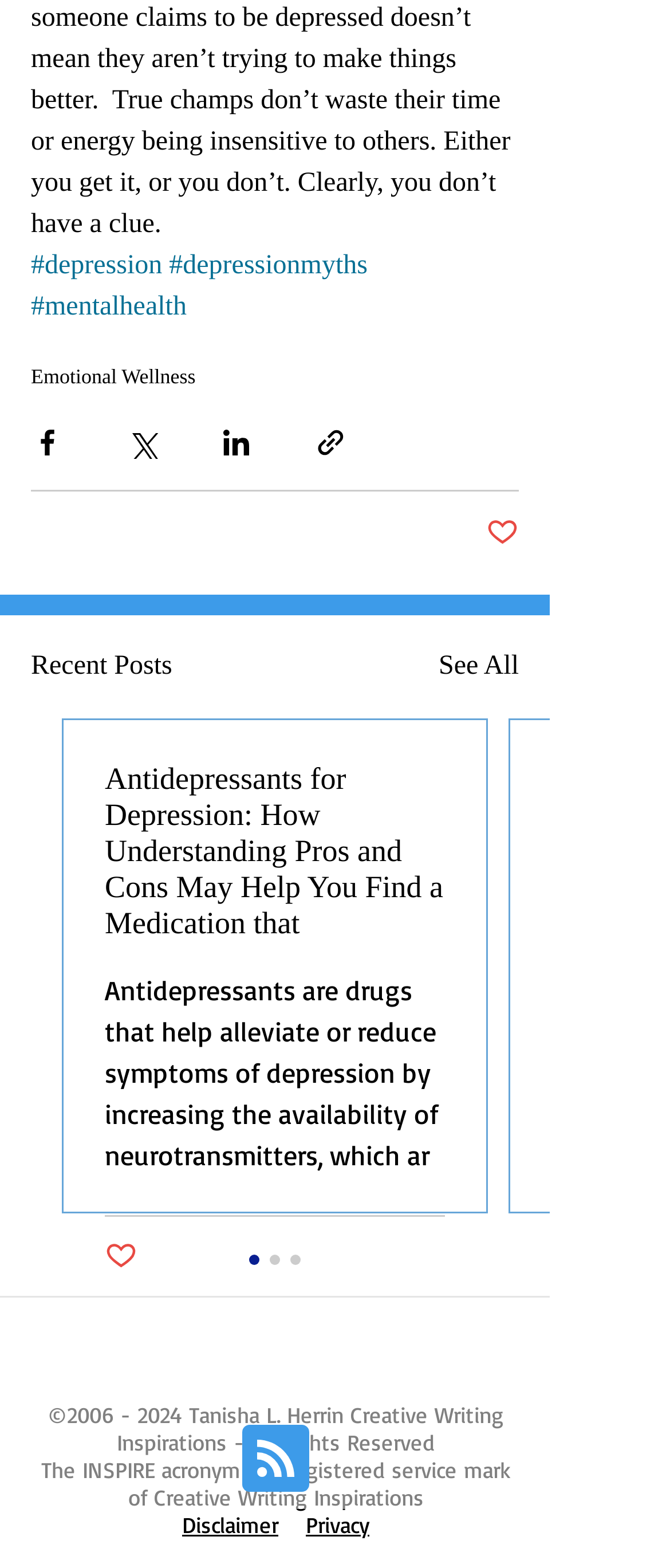How many social media sharing options are available?
Using the visual information, reply with a single word or short phrase.

4